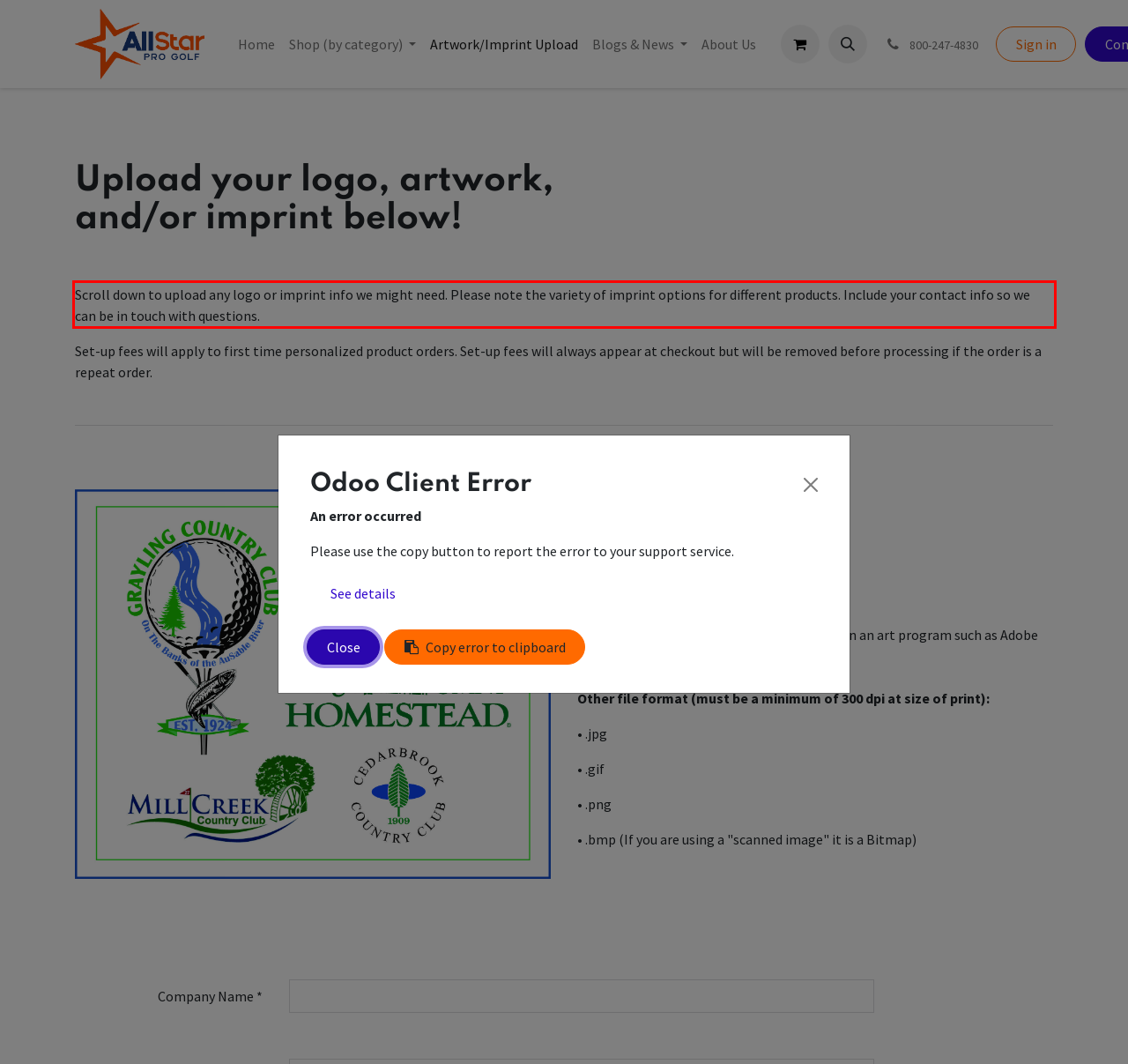You have a screenshot of a webpage with a UI element highlighted by a red bounding box. Use OCR to obtain the text within this highlighted area.

Scroll down to upload any logo or imprint info we might need. Please note the variety of imprint options for different products. Include your contact info so we can be in touch with questions.